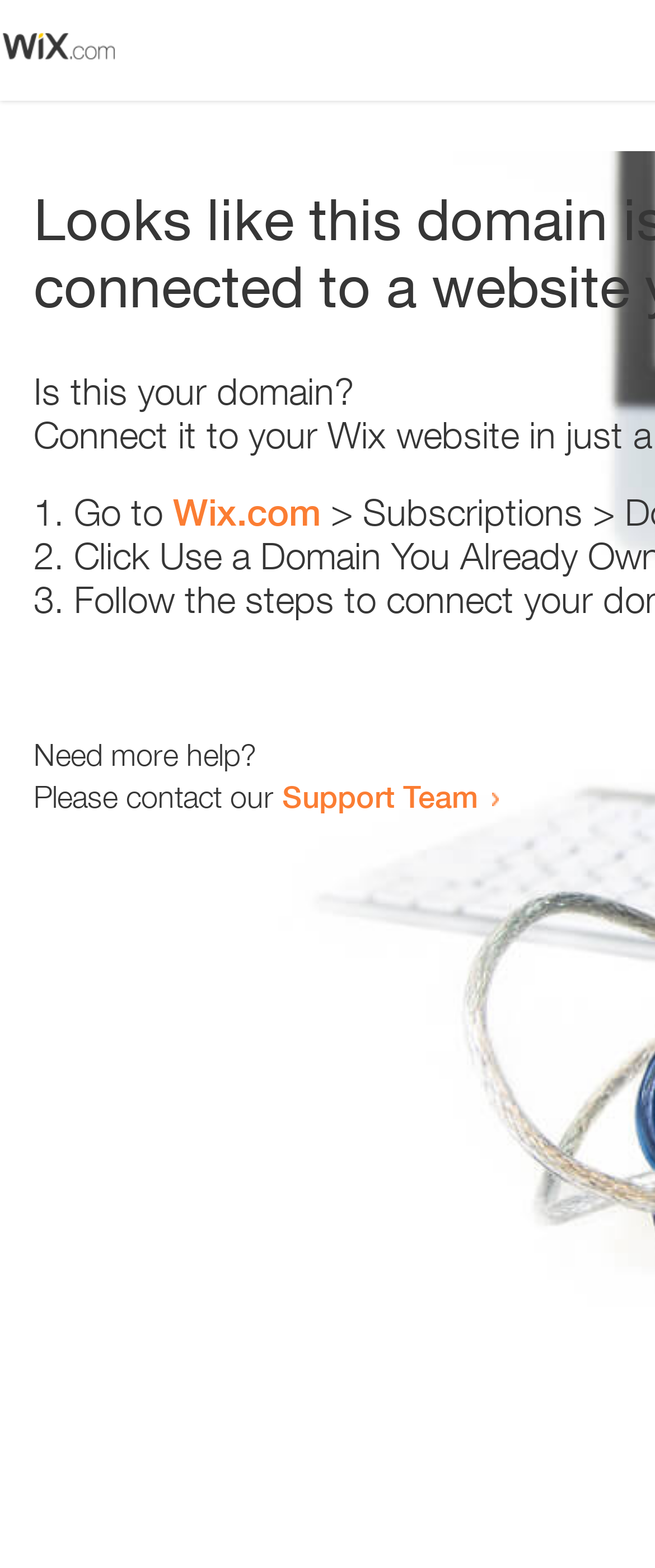Provide your answer in one word or a succinct phrase for the question: 
How many list markers are present?

3